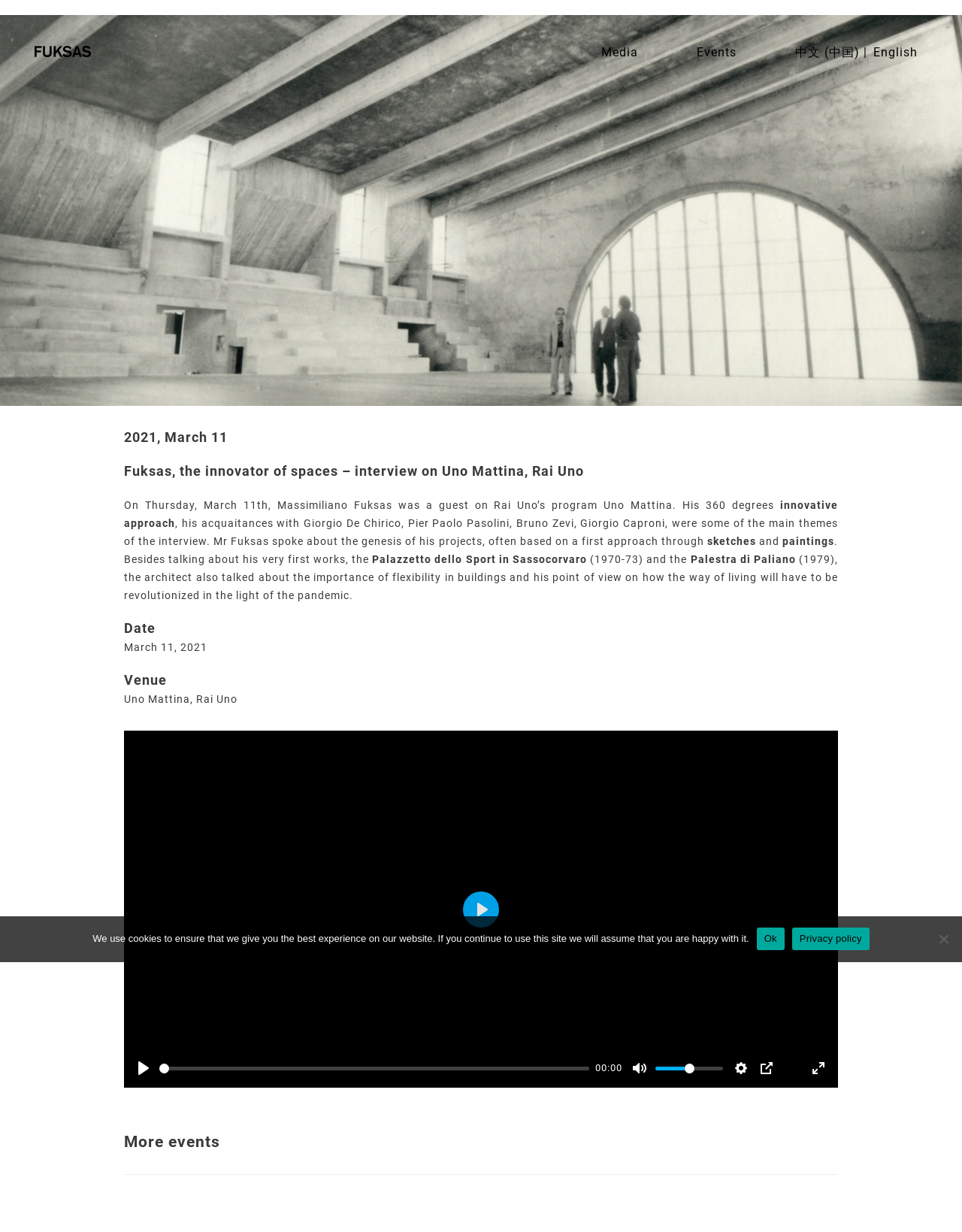Locate the bounding box coordinates of the element that should be clicked to fulfill the instruction: "Play the video".

[0.137, 0.857, 0.162, 0.877]